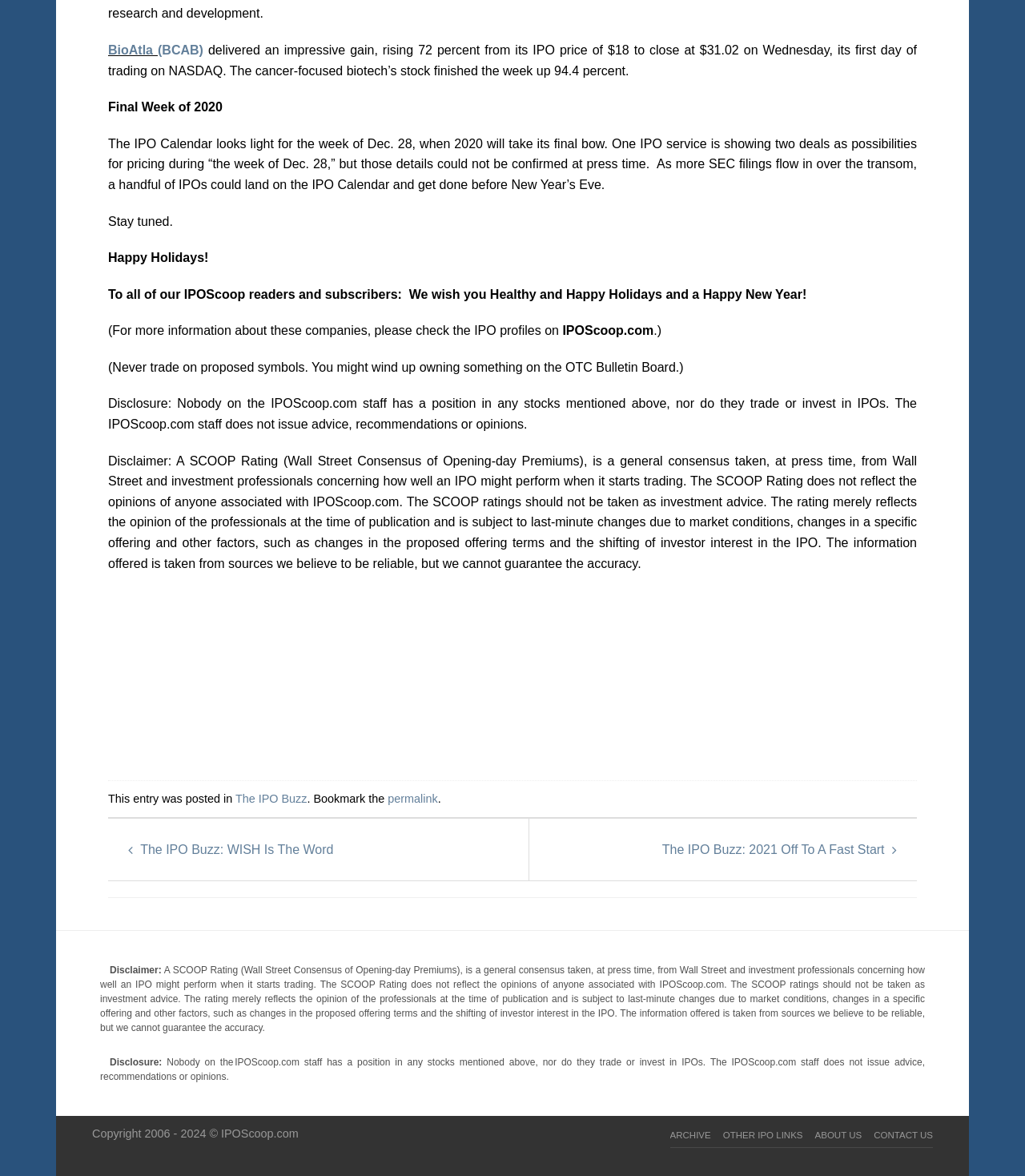Locate the bounding box coordinates of the clickable region to complete the following instruction: "Read the IPO Buzz article."

[0.23, 0.674, 0.3, 0.685]